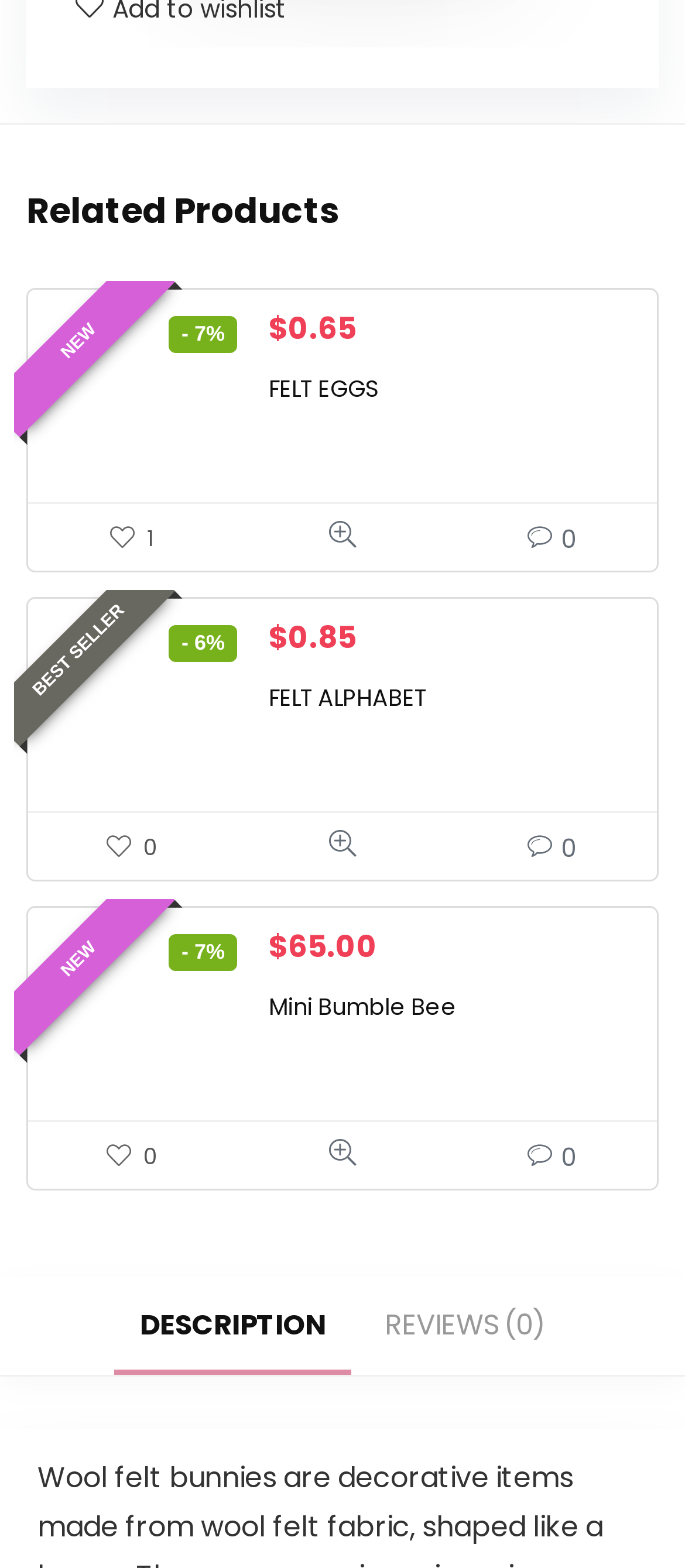Find the bounding box coordinates for the element that must be clicked to complete the instruction: "Check description of product". The coordinates should be four float numbers between 0 and 1, indicated as [left, top, right, bottom].

[0.165, 0.814, 0.513, 0.877]